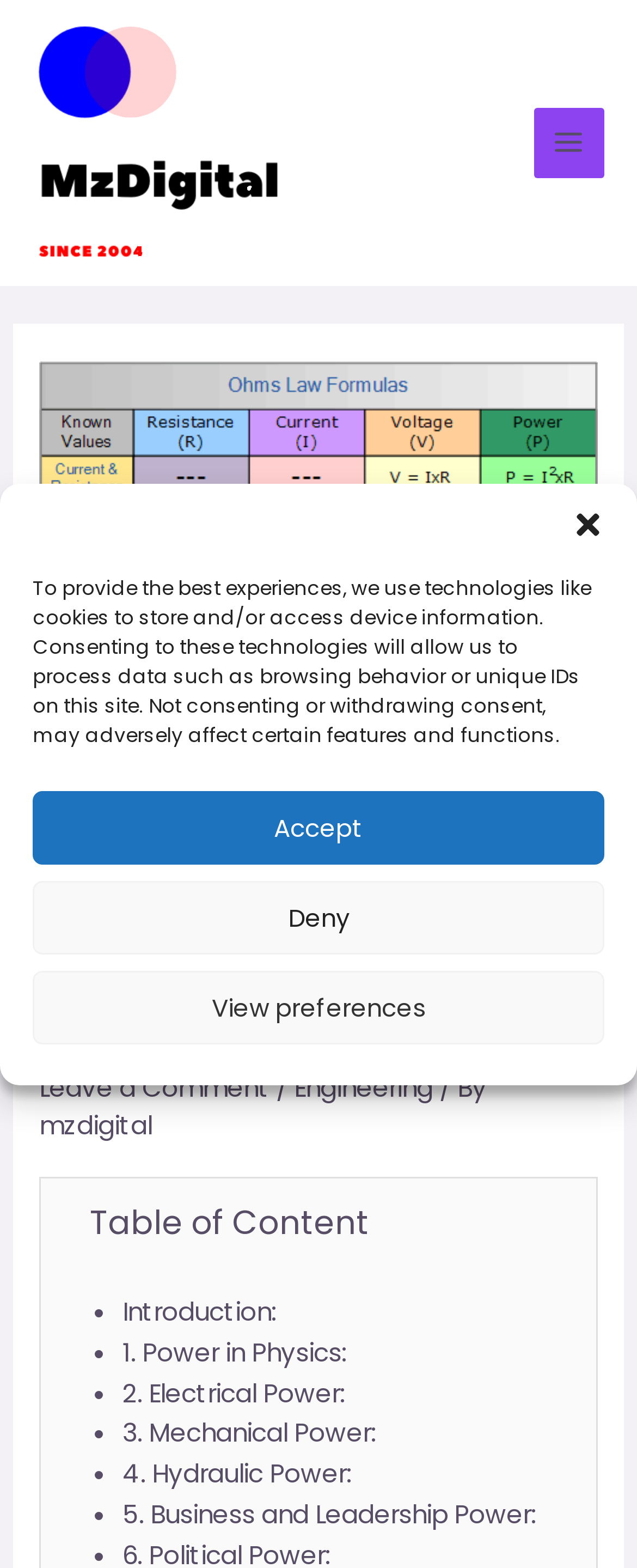What is the name of the website?
Using the picture, provide a one-word or short phrase answer.

MzDigital